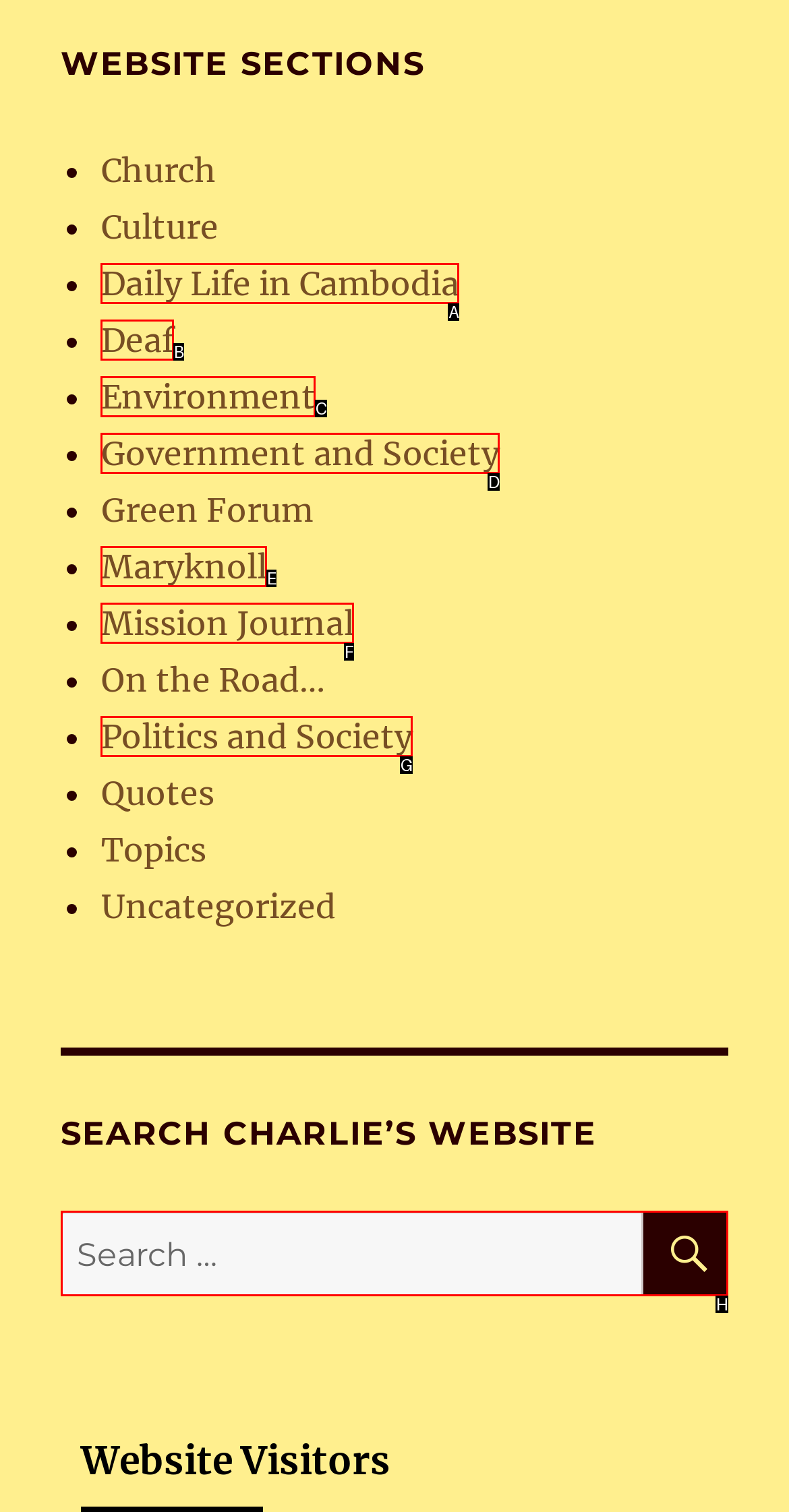Select the letter of the element you need to click to complete this task: Search for something
Answer using the letter from the specified choices.

H